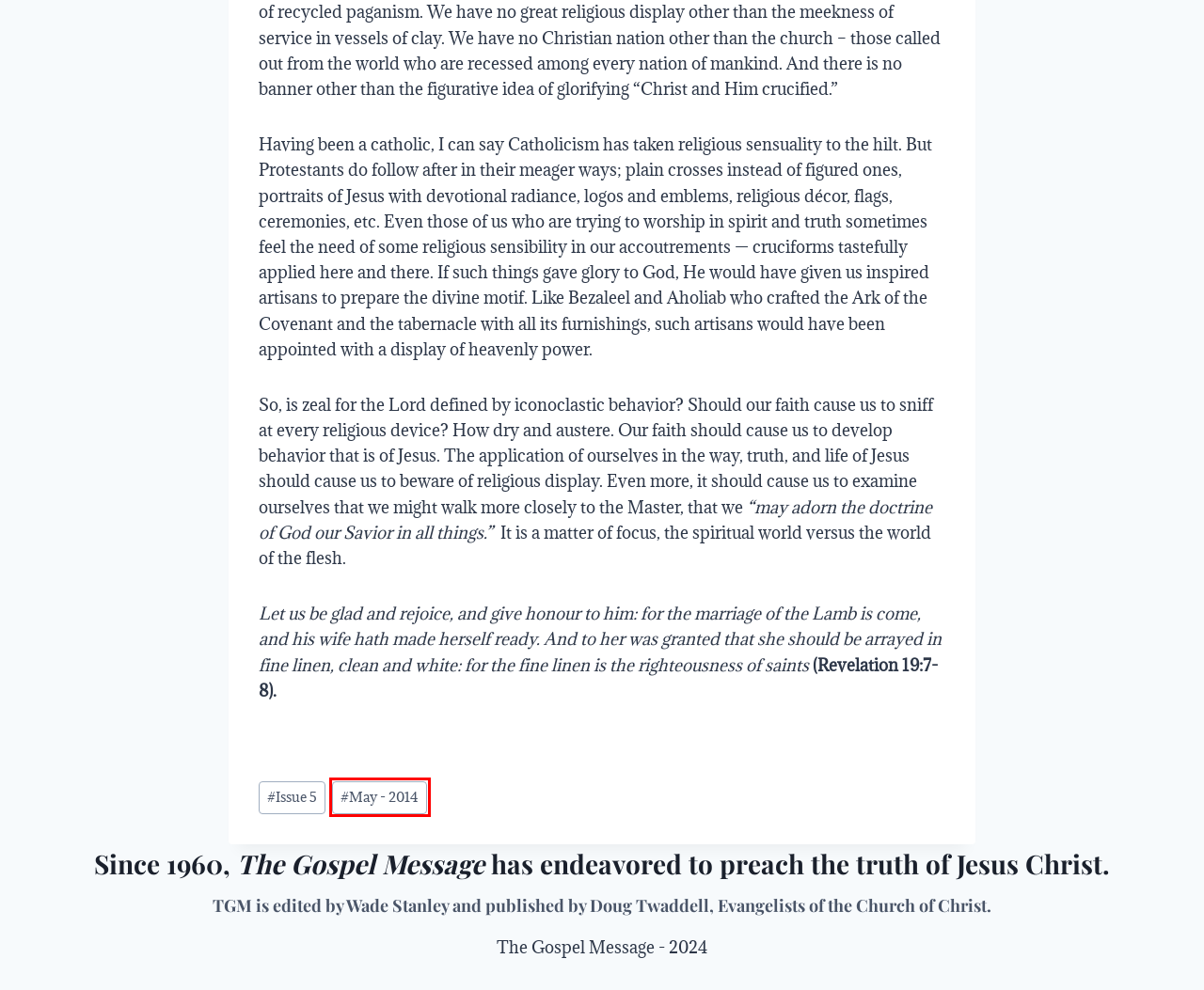Review the screenshot of a webpage that includes a red bounding box. Choose the most suitable webpage description that matches the new webpage after clicking the element within the red bounding box. Here are the candidates:
A. Uncategorized Archives - The Gospel Message
B. The Gospel Message - Preaching the truth of Jesus Christ
C. May - 2014 Archives - The Gospel Message
D. Louis Garbi, Author at The Gospel Message
E. Volume 66 - Issue 05 Archives - The Gospel Message
F. Meetings - The Gospel Message
G. Archive - The Gospel Message
H. Issue 5 Archives - The Gospel Message

C